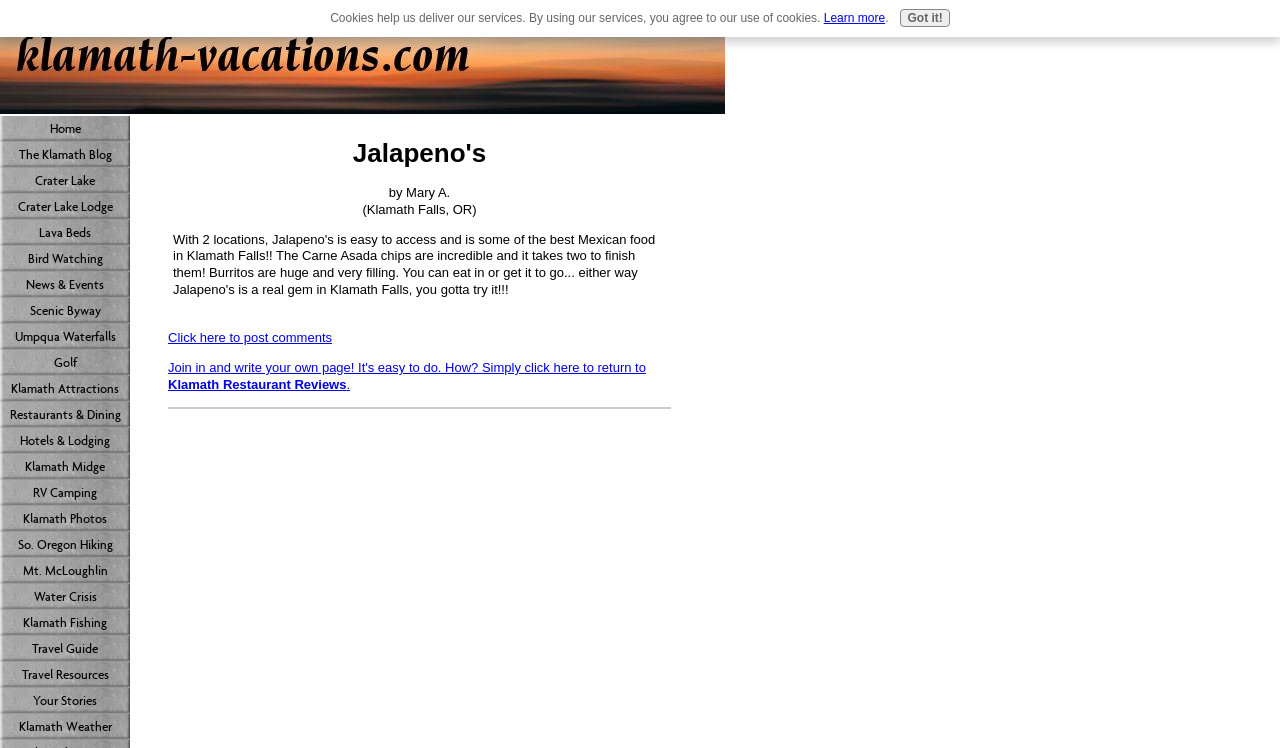How many links are on the left side of the webpage?
Answer the question in as much detail as possible.

I counted the number of links on the left side of the webpage by examining the bounding box coordinates of each link element. The links are arranged vertically, and their y1 and y2 coordinates indicate their position on the webpage. I found 24 links with x1 and x2 coordinates close to 0, indicating they are on the left side of the webpage.